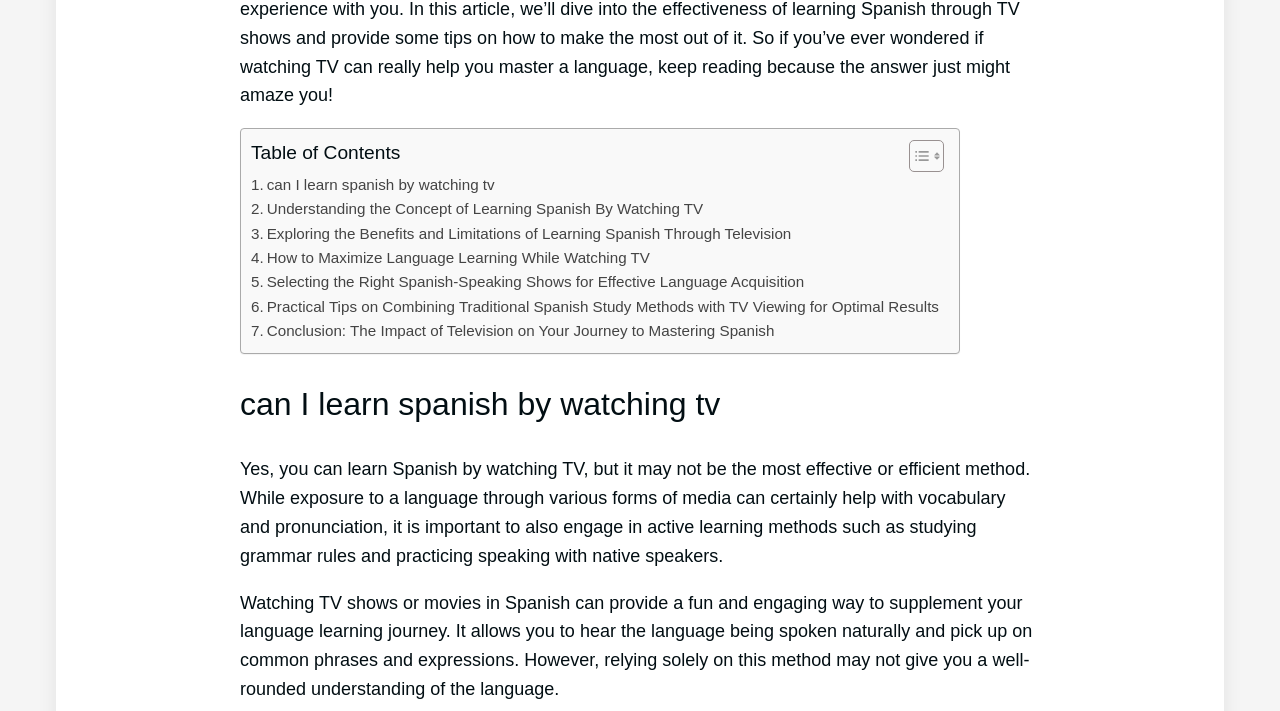Highlight the bounding box coordinates of the element you need to click to perform the following instruction: "Click on the 'HOME' link."

None